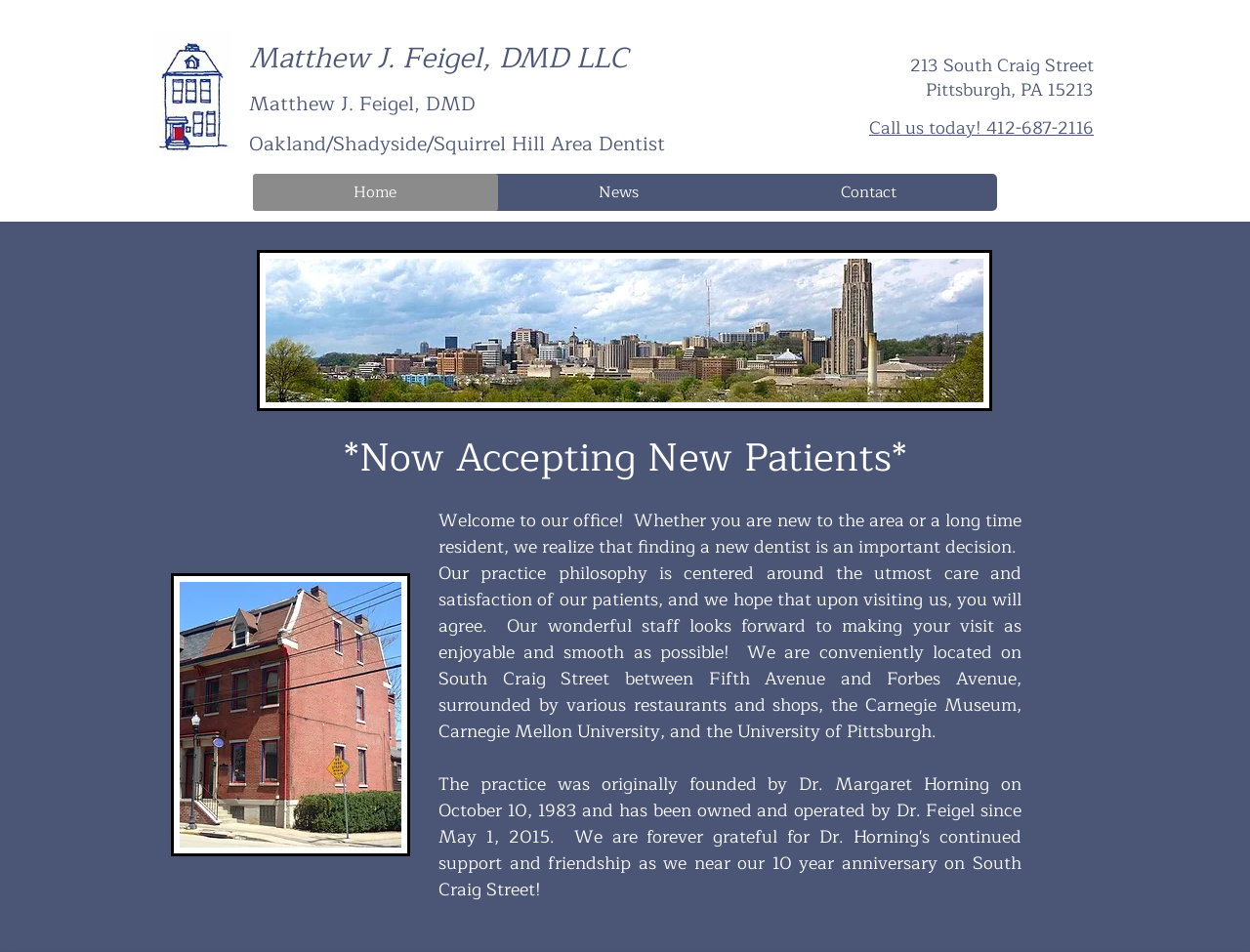Find the bounding box of the element with the following description: "Call us today! 412-687-2116". The coordinates must be four float numbers between 0 and 1, formatted as [left, top, right, bottom].

[0.695, 0.119, 0.875, 0.15]